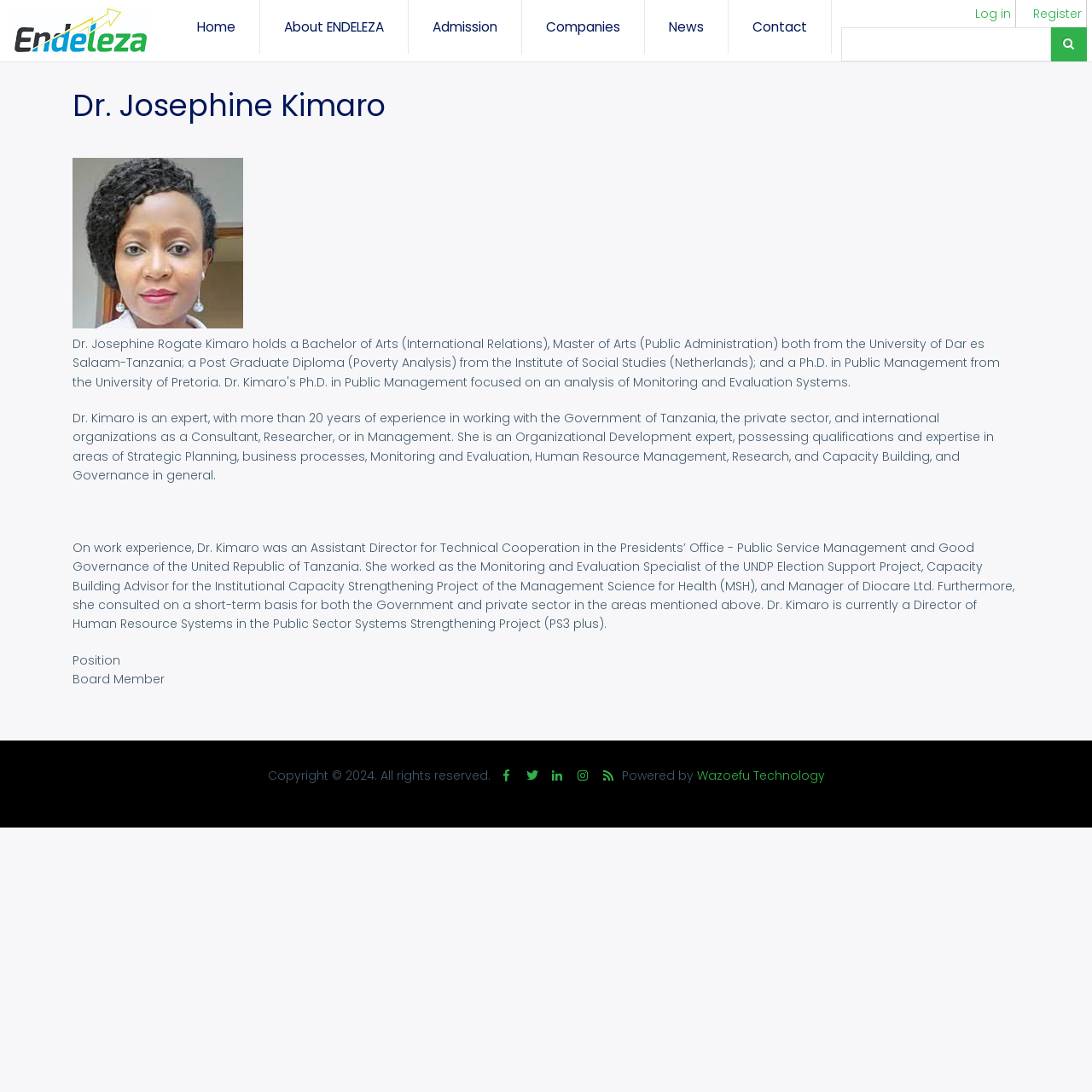What is Dr. Kimaro's area of expertise?
Provide a detailed and extensive answer to the question.

The webpage describes Dr. Kimaro as an expert in Organizational Development, with qualifications and expertise in areas such as Strategic Planning, business processes, Monitoring and Evaluation, Human Resource Management, Research, and Capacity Building, and Governance in general.